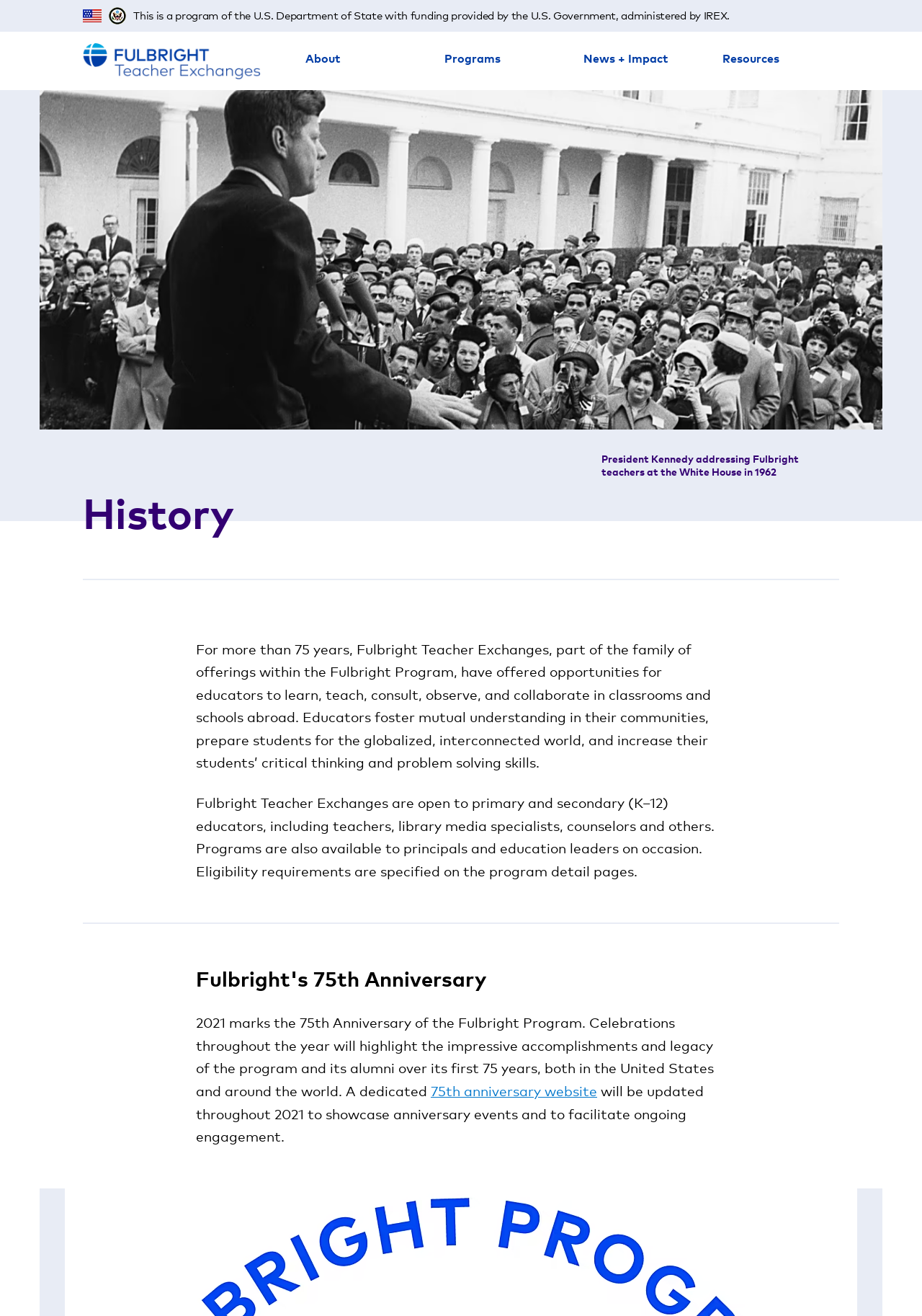Examine the image and give a thorough answer to the following question:
What type of educators are eligible for Fulbright Teacher Exchanges?

According to the webpage, Fulbright Teacher Exchanges are open to primary and secondary (K–12) educators, including teachers, library media specialists, counselors, and others. This information is provided in the second paragraph under the 'History' heading.